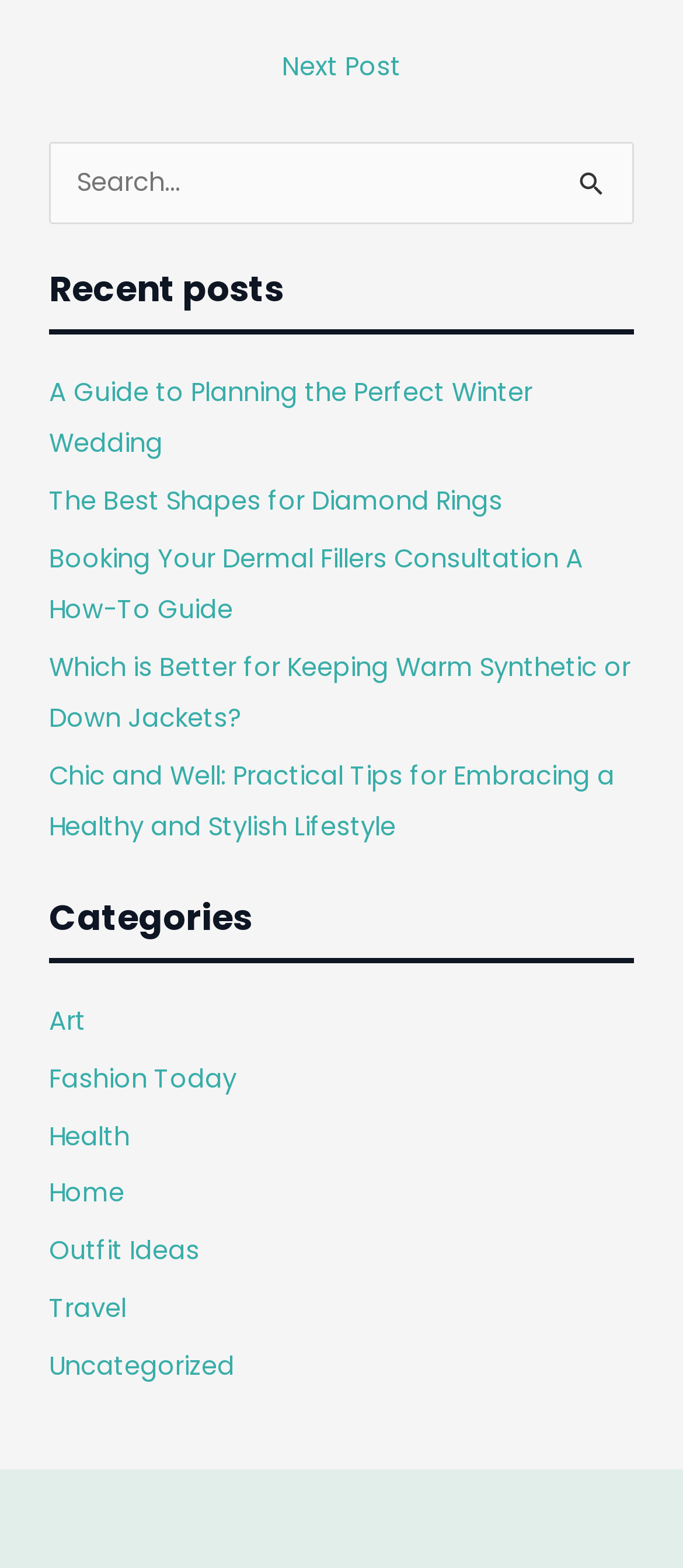Find the bounding box coordinates for the area that should be clicked to accomplish the instruction: "Search for something".

[0.071, 0.091, 0.929, 0.143]